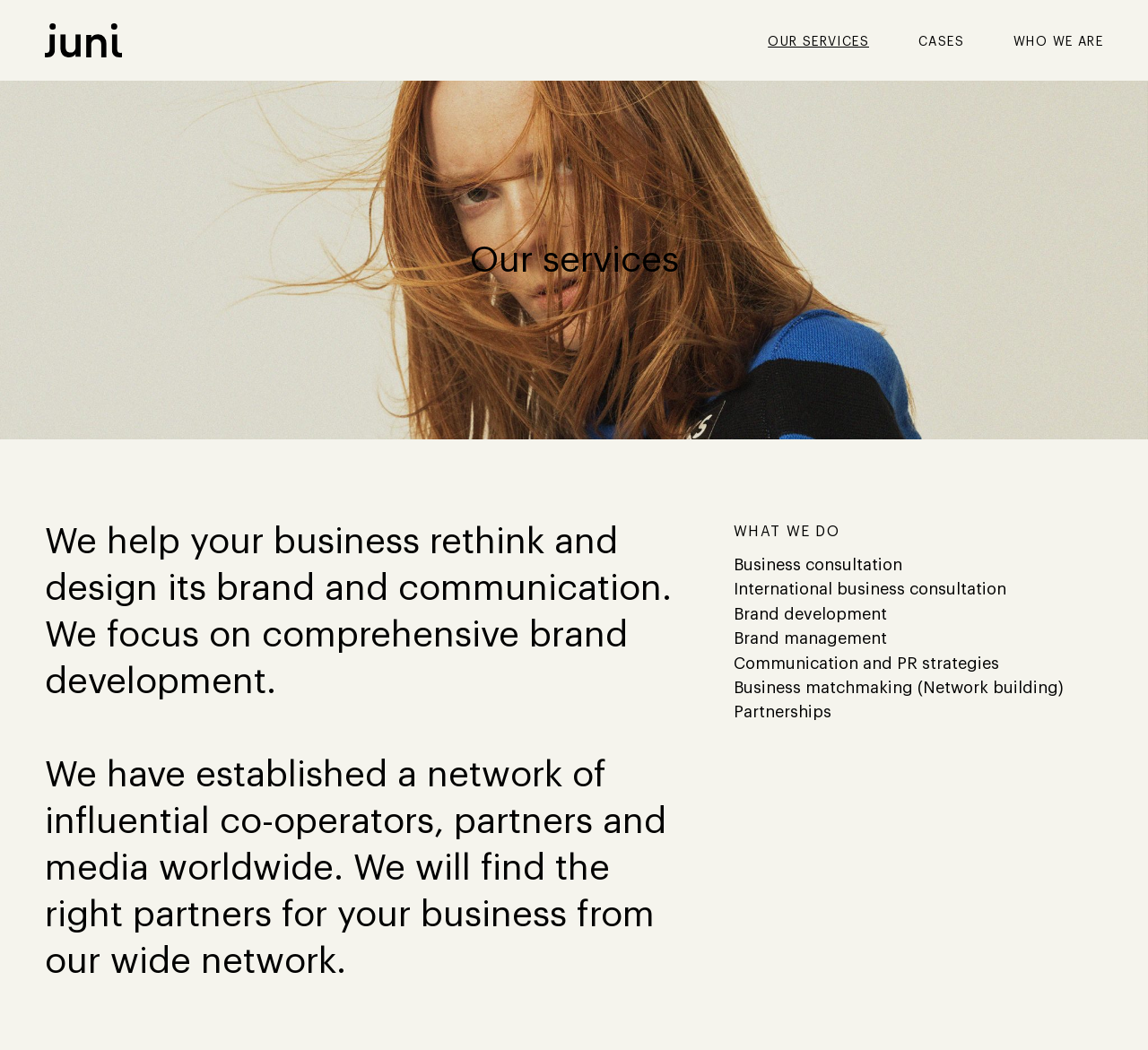Please answer the following question using a single word or phrase: 
How does the company approach brand development?

Comprehensive approach